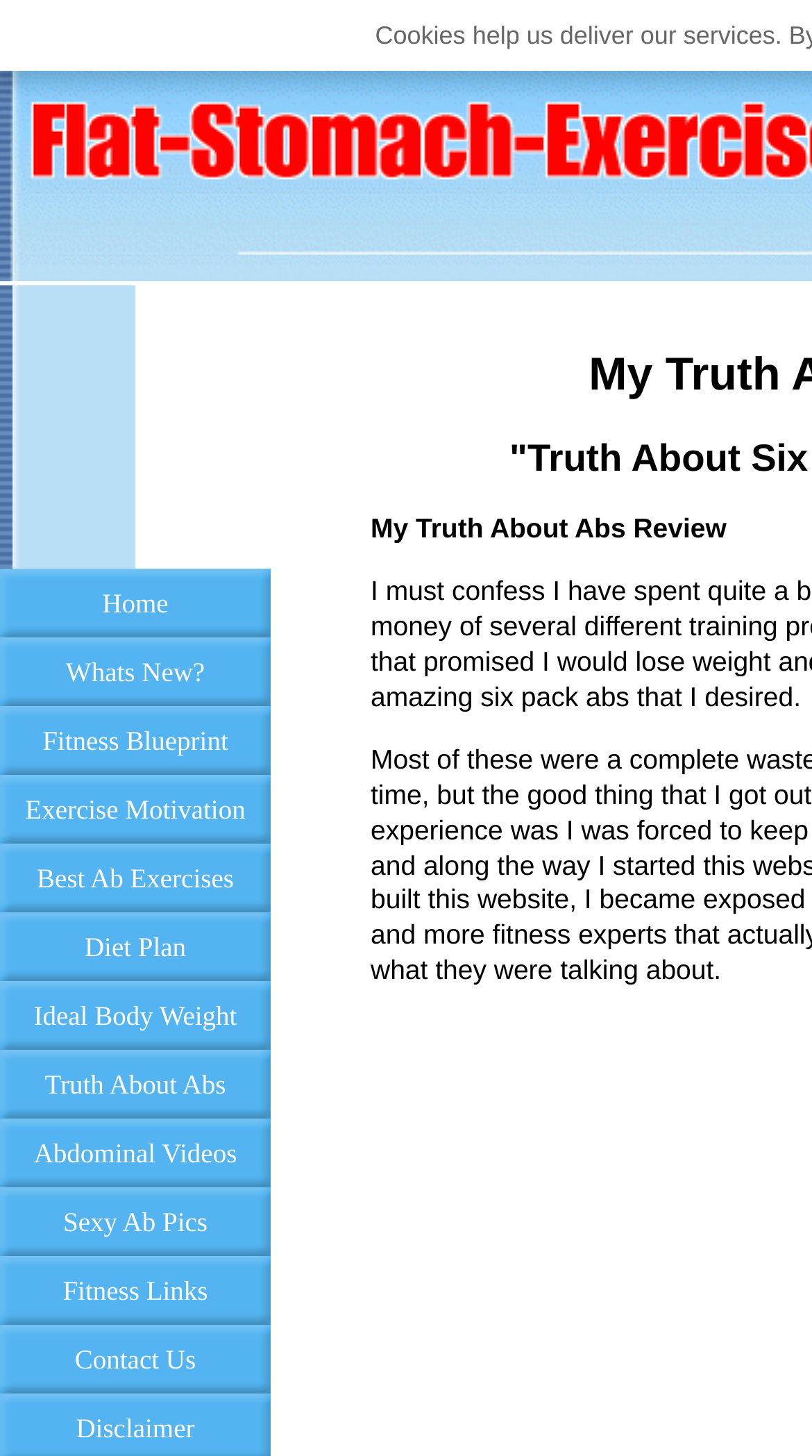Determine the bounding box coordinates of the target area to click to execute the following instruction: "go to the Fitness Blueprint page."

[0.0, 0.485, 0.333, 0.532]